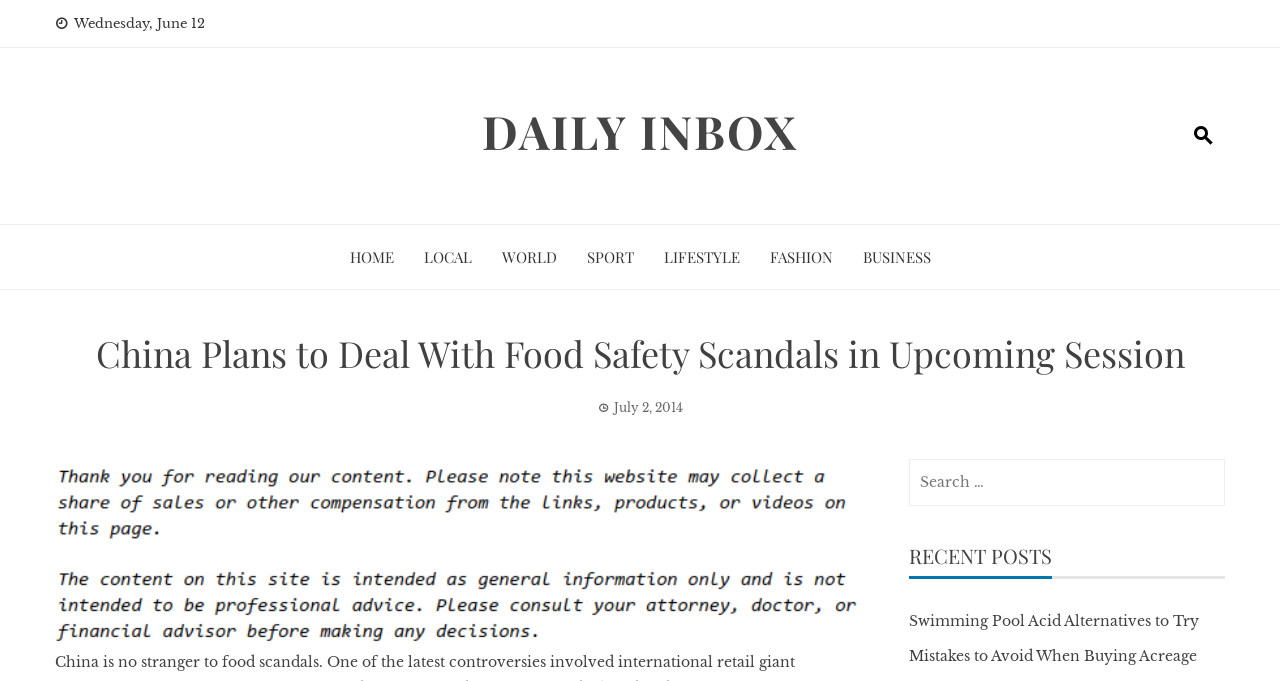What is the topic of the article?
Look at the screenshot and respond with a single word or phrase.

Food safety scandals in China